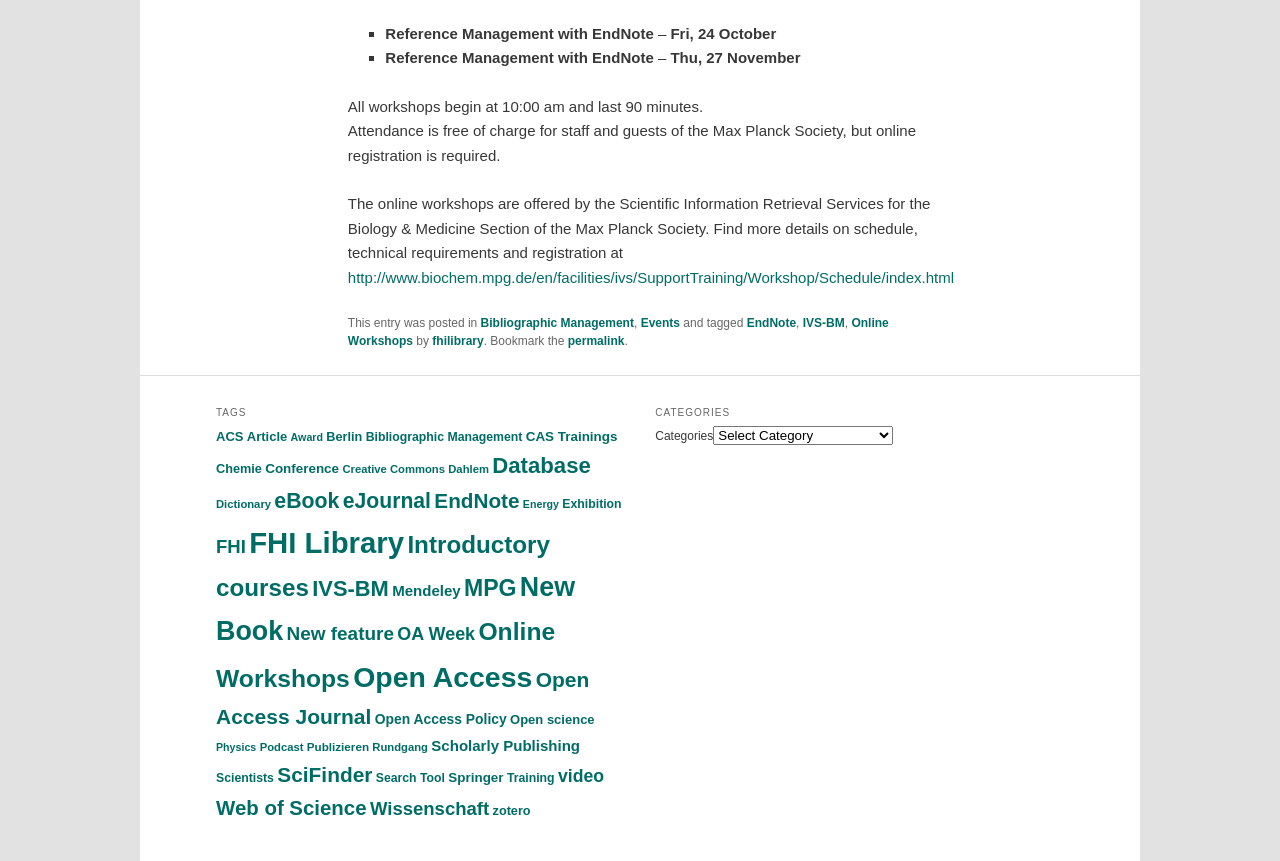Extract the bounding box coordinates for the described element: "New feature". The coordinates should be represented as four float numbers between 0 and 1: [left, top, right, bottom].

[0.224, 0.723, 0.308, 0.748]